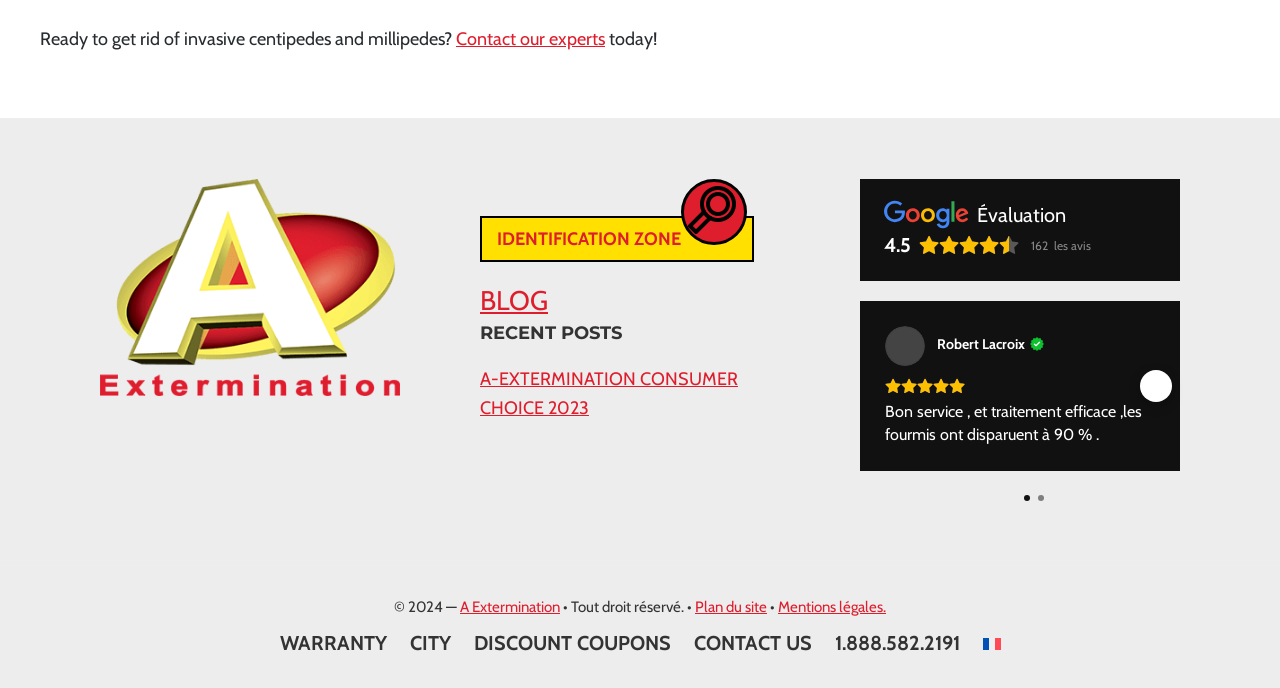Please find the bounding box coordinates of the element that needs to be clicked to perform the following instruction: "Contact our experts". The bounding box coordinates should be four float numbers between 0 and 1, represented as [left, top, right, bottom].

[0.356, 0.04, 0.473, 0.072]